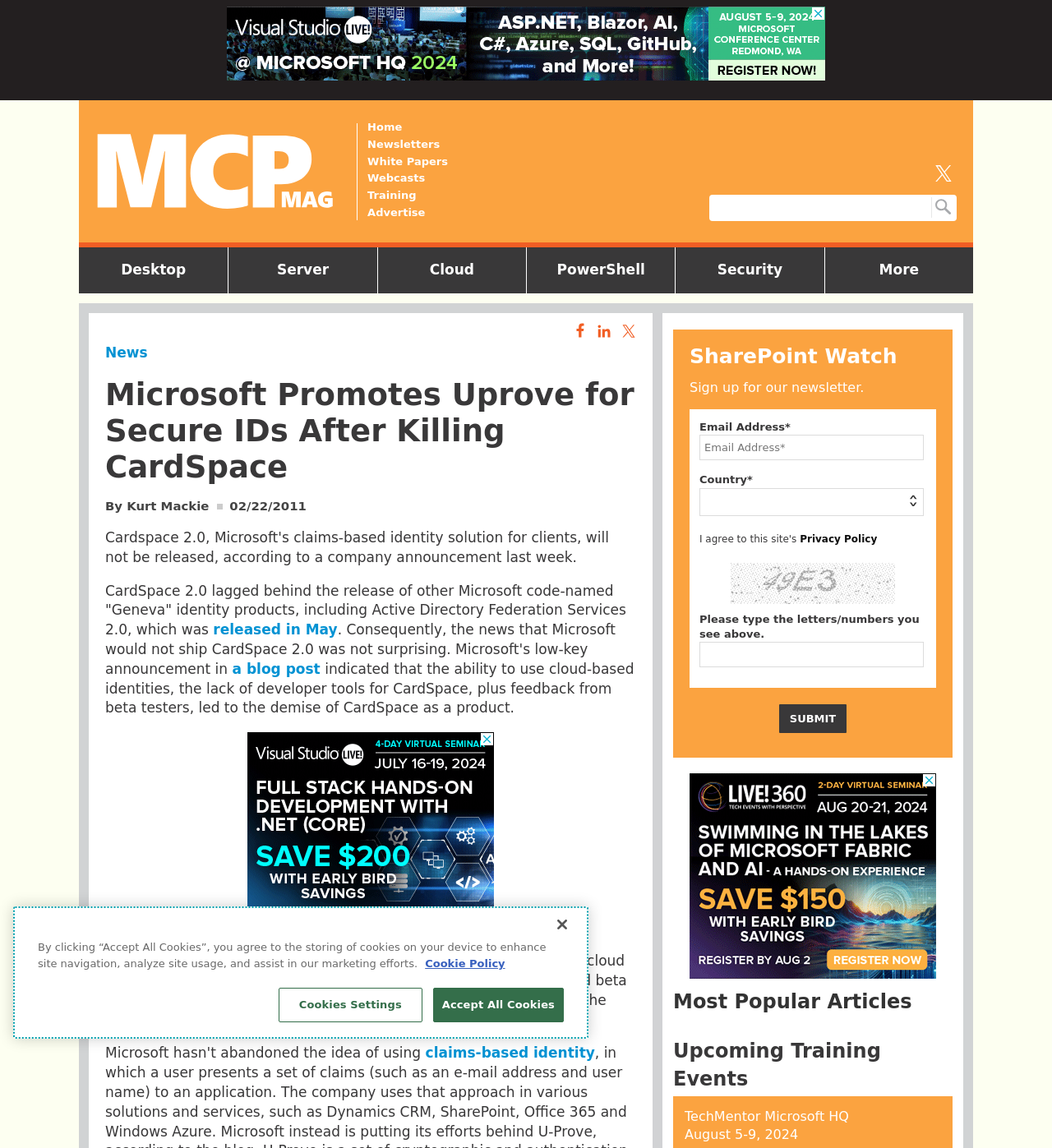Please mark the bounding box coordinates of the area that should be clicked to carry out the instruction: "Donate by mail".

None